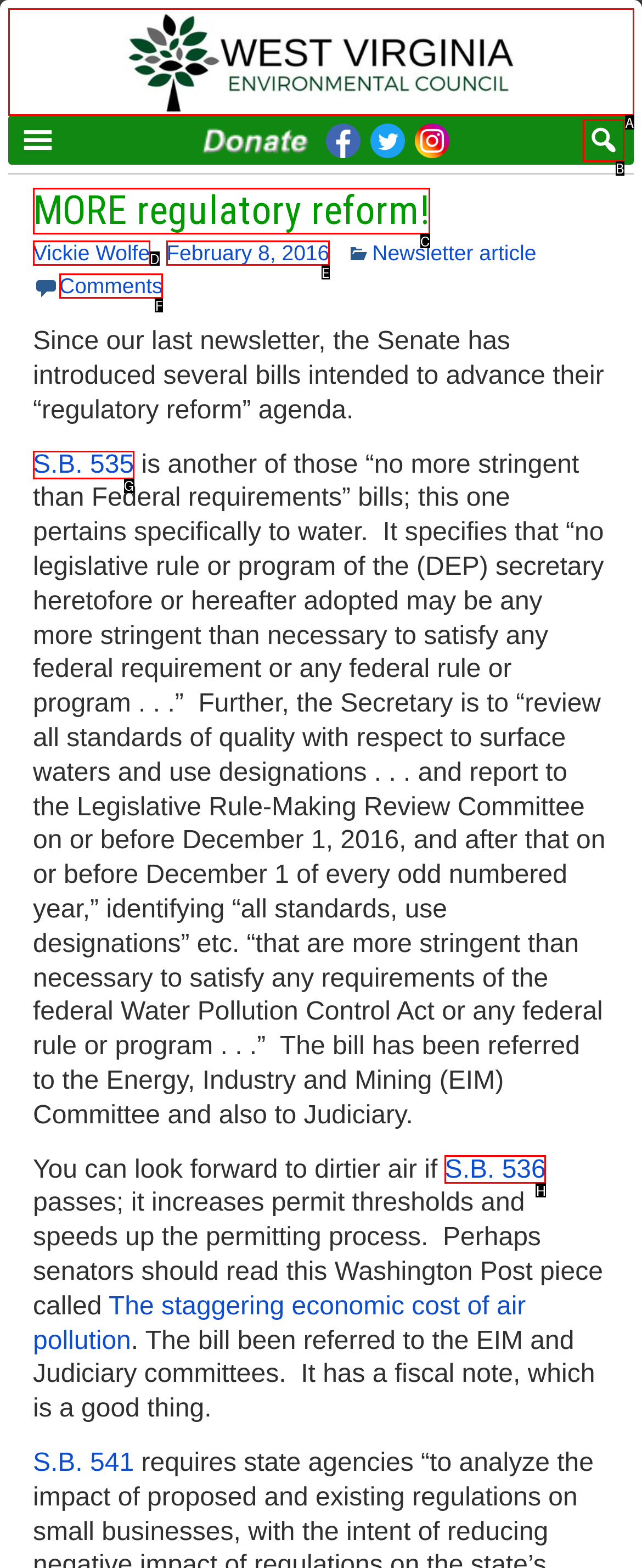Identify the correct letter of the UI element to click for this task: Search for something
Respond with the letter from the listed options.

B